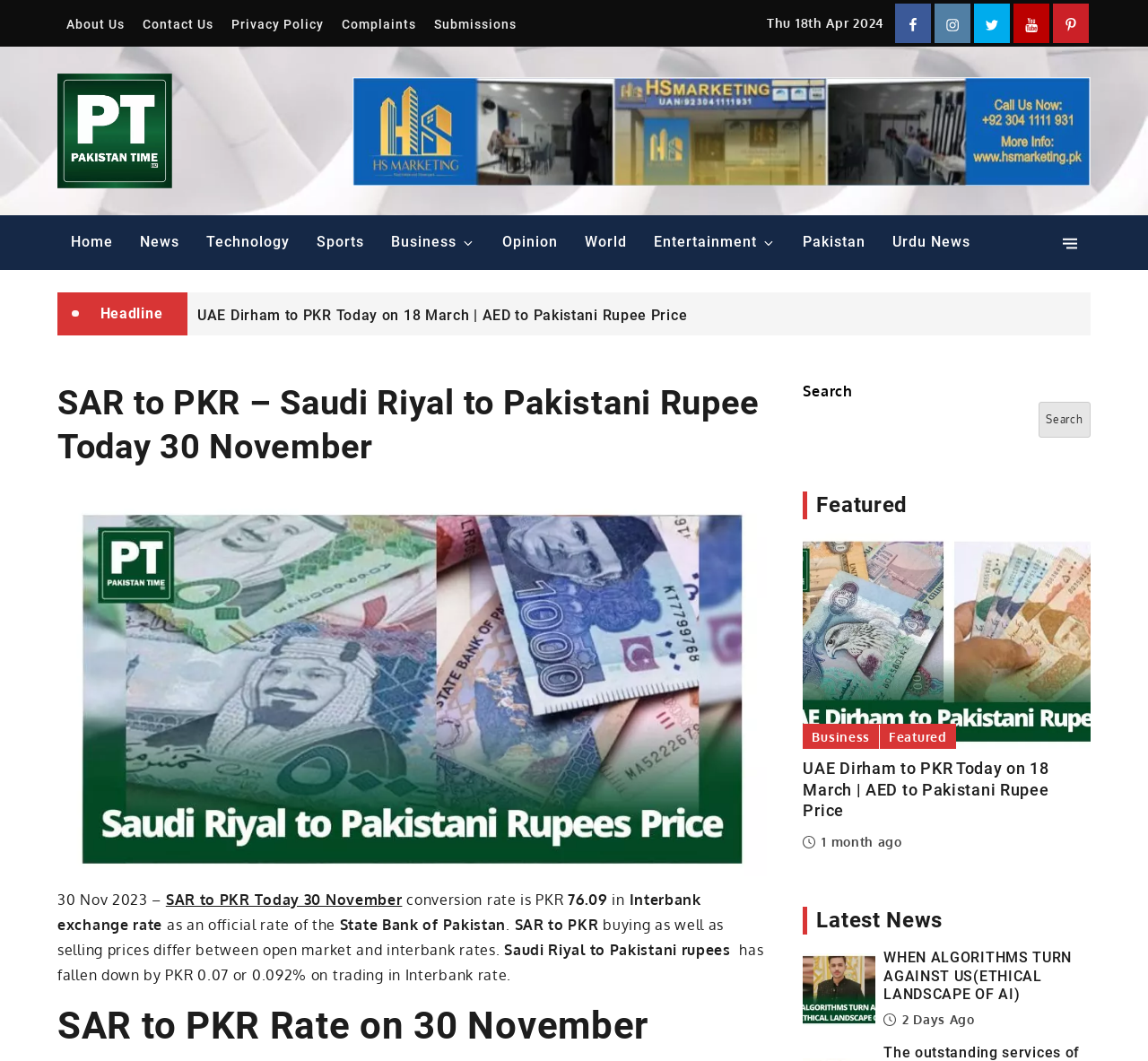Please specify the bounding box coordinates of the clickable section necessary to execute the following command: "Explore the 'Related posts' section".

None